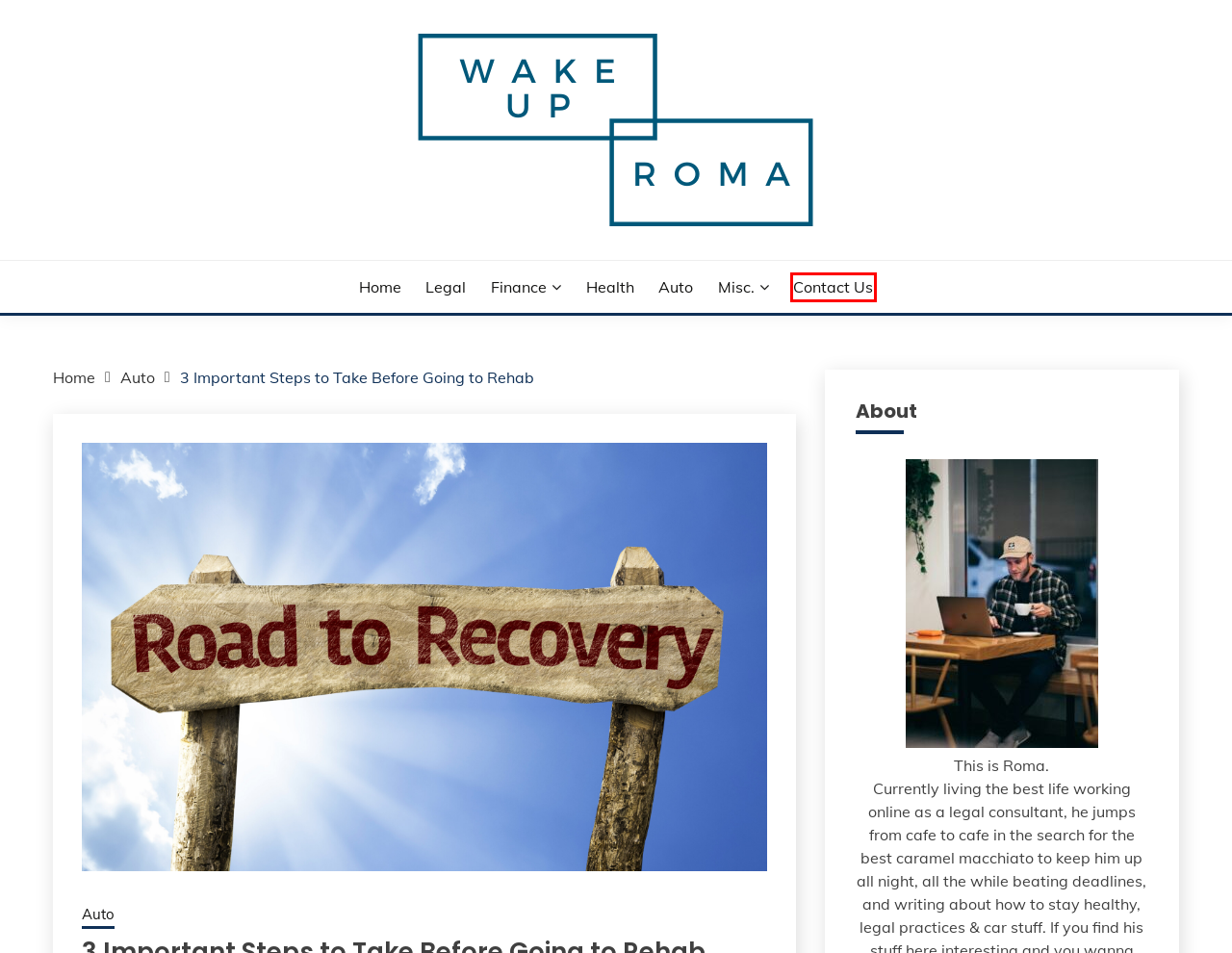You have a screenshot of a webpage with a red bounding box around an element. Identify the webpage description that best fits the new page that appears after clicking the selected element in the red bounding box. Here are the candidates:
A. Misc. Archives - Wake Up Roma!
B. The Benefits of Installment Loans for Financial Flexibility - Wake Up Roma!
C. Top Tips for a Smooth and Amicable Divorce Revealed - Wake Up Roma!
D. Auto Archives - Wake Up Roma!
E. Contact Us - Wake Up Roma!
F. Health Archives - Wake Up Roma!
G. Wake Up Roma! - Your daily dose of me, Roma.
H. Finance Archives - Wake Up Roma!

E